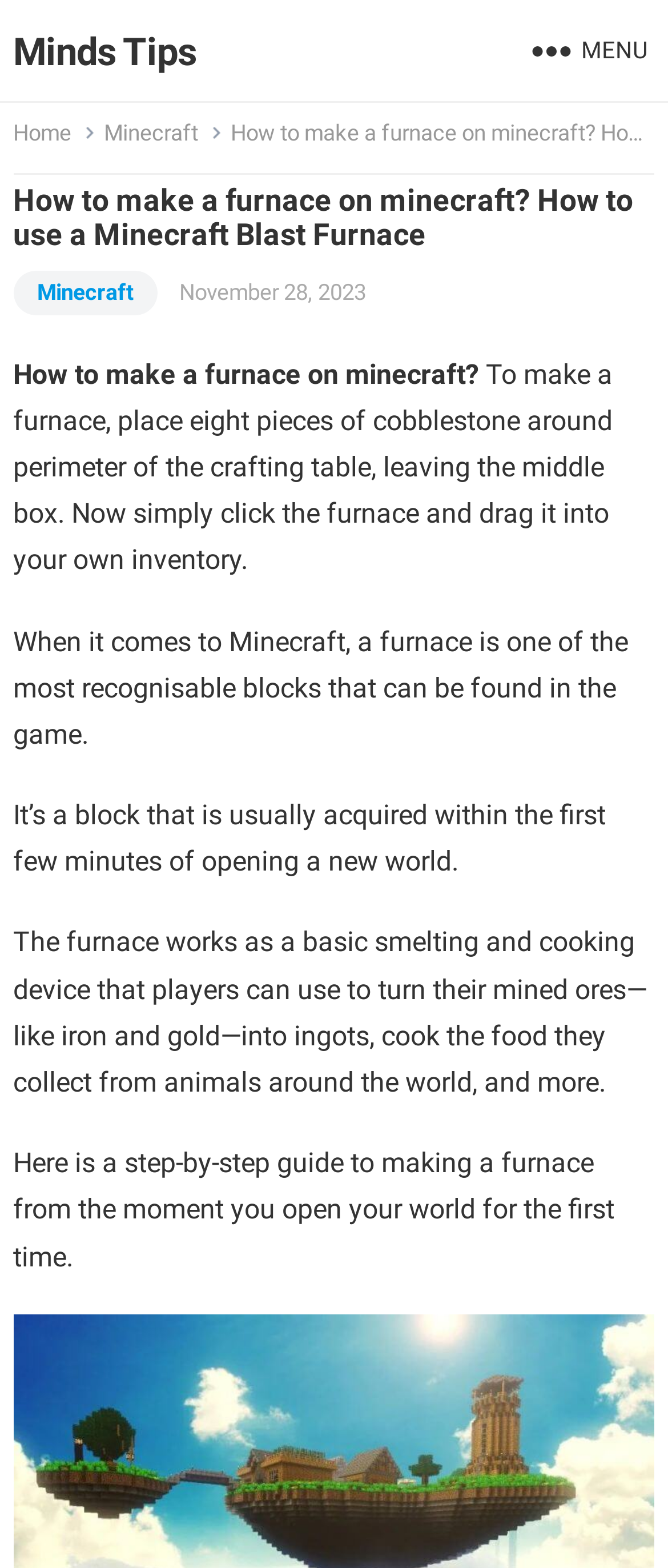Please answer the following question using a single word or phrase: 
What is the date of the guide?

November 28, 2023